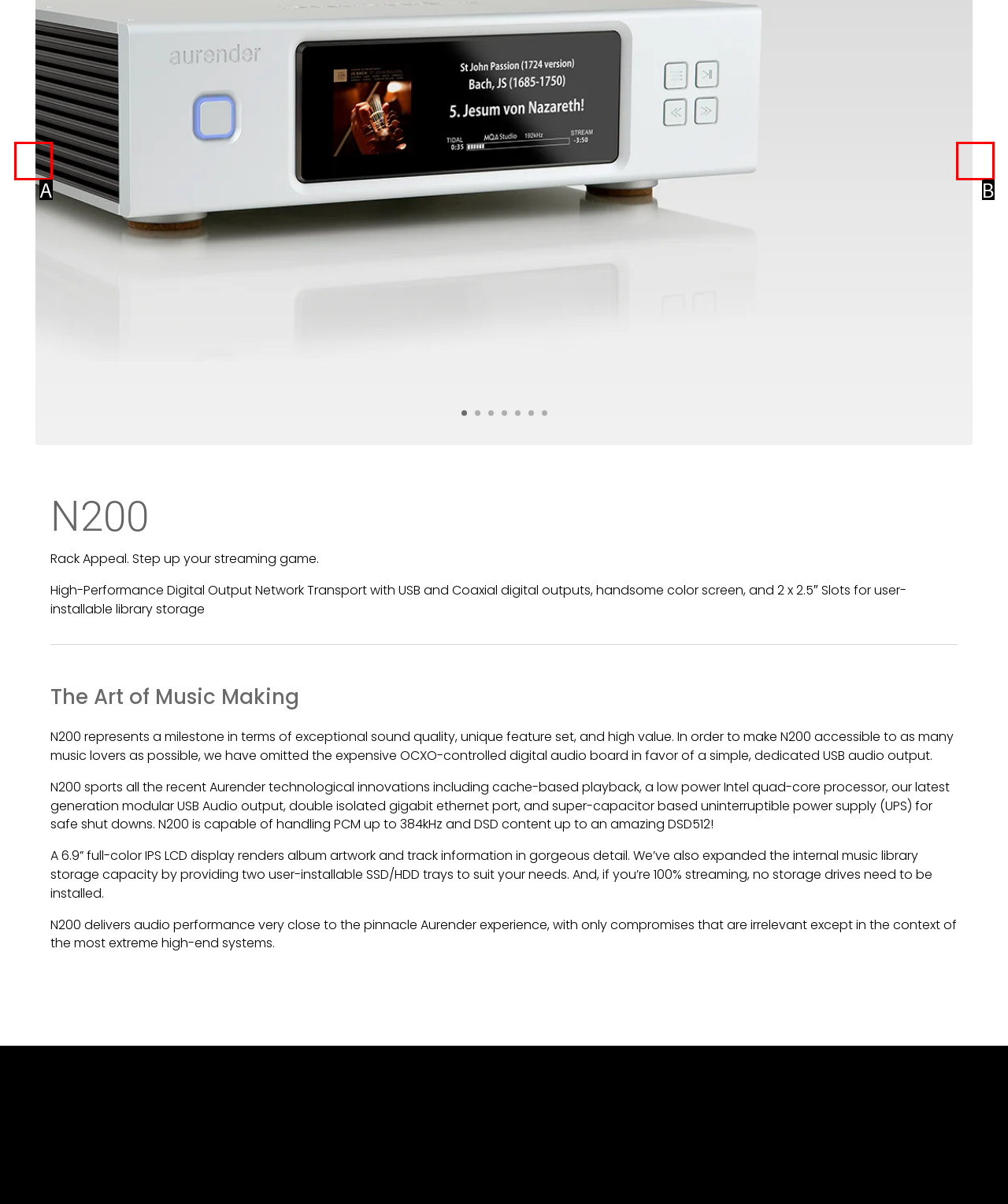Find the option that matches this description: Previous
Provide the corresponding letter directly.

A